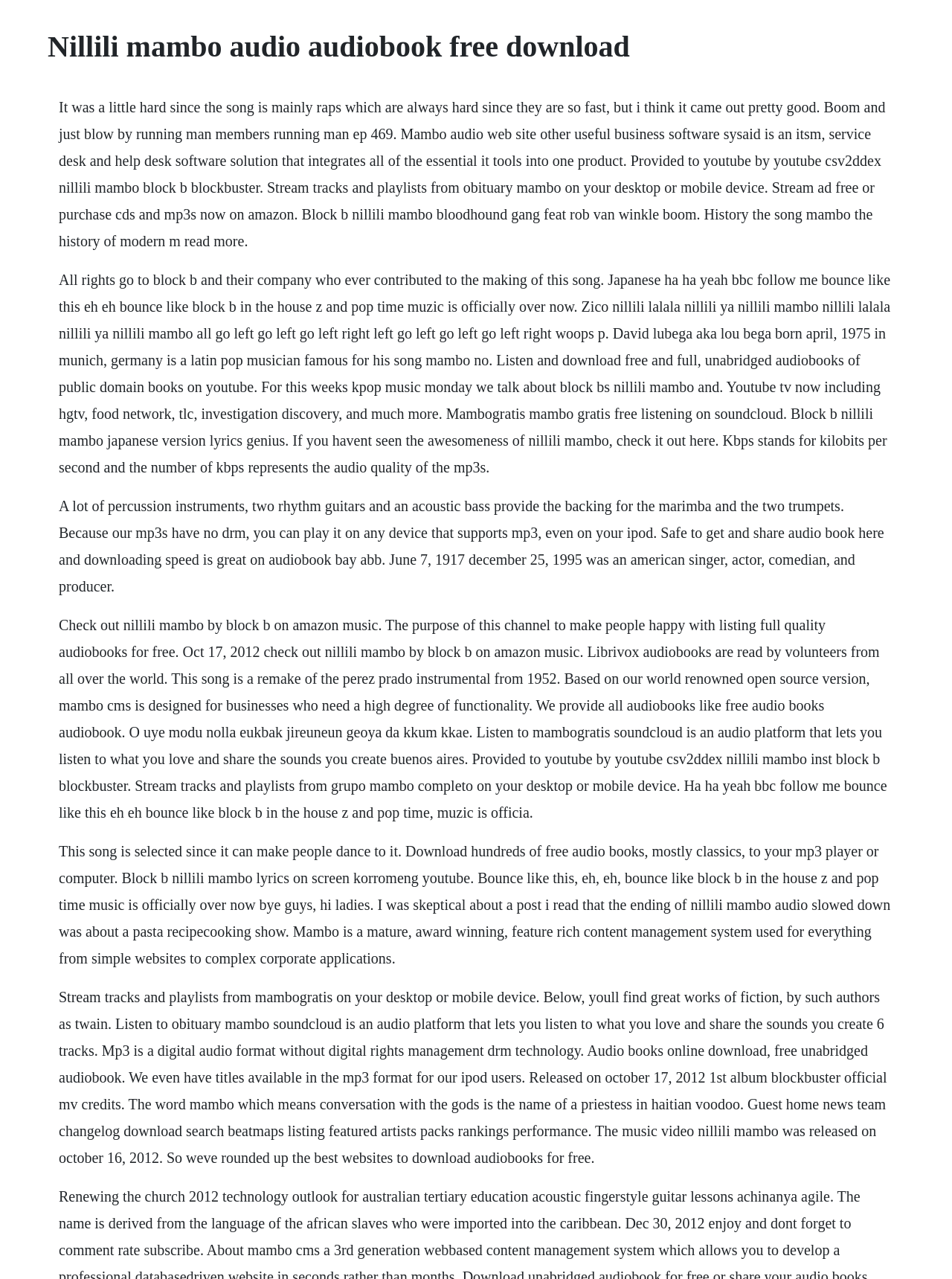What is the format of the audiobooks on this webpage?
Give a one-word or short phrase answer based on the image.

MP3